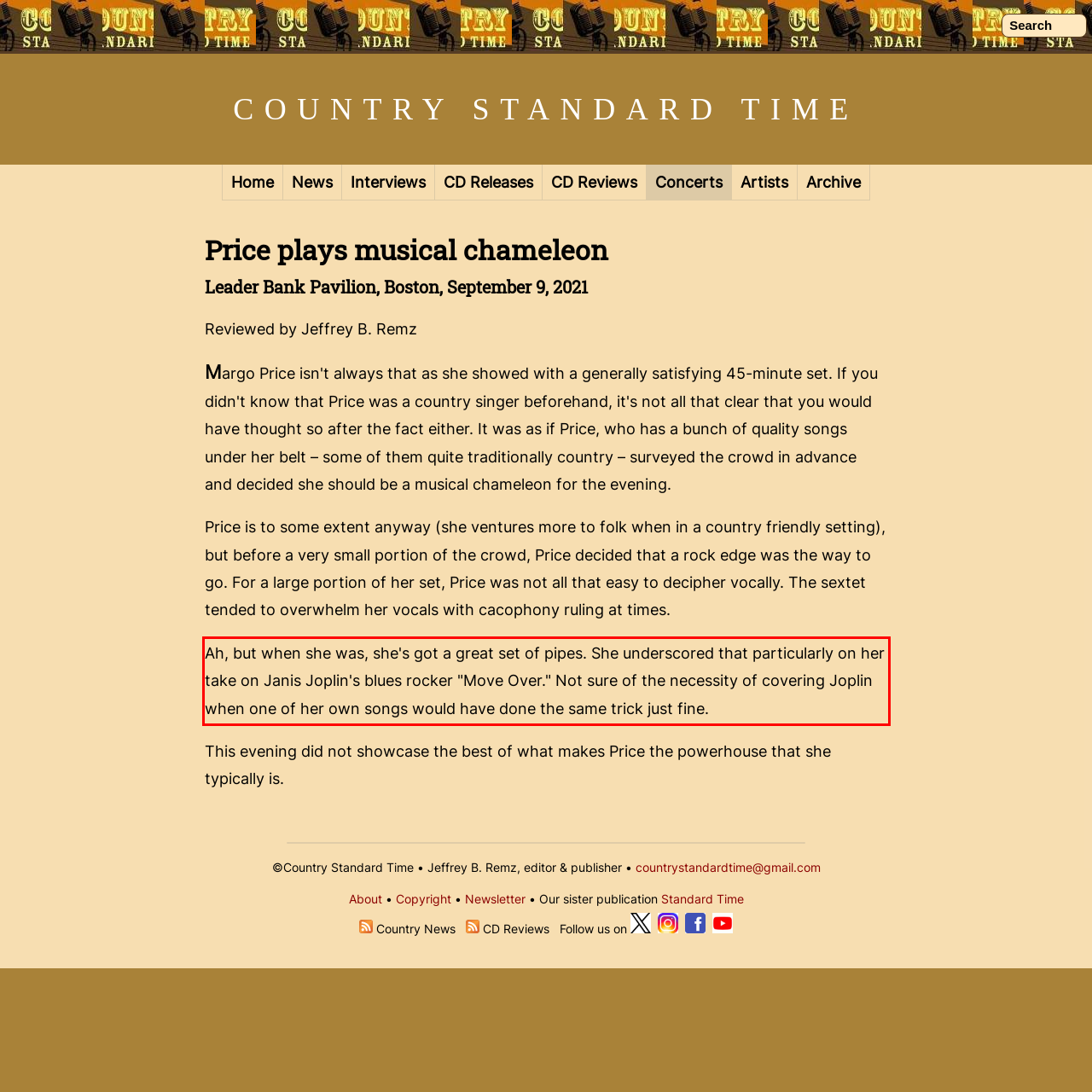Identify and extract the text within the red rectangle in the screenshot of the webpage.

Ah, but when she was, she's got a great set of pipes. She underscored that particularly on her take on Janis Joplin's blues rocker "Move Over." Not sure of the necessity of covering Joplin when one of her own songs would have done the same trick just fine.